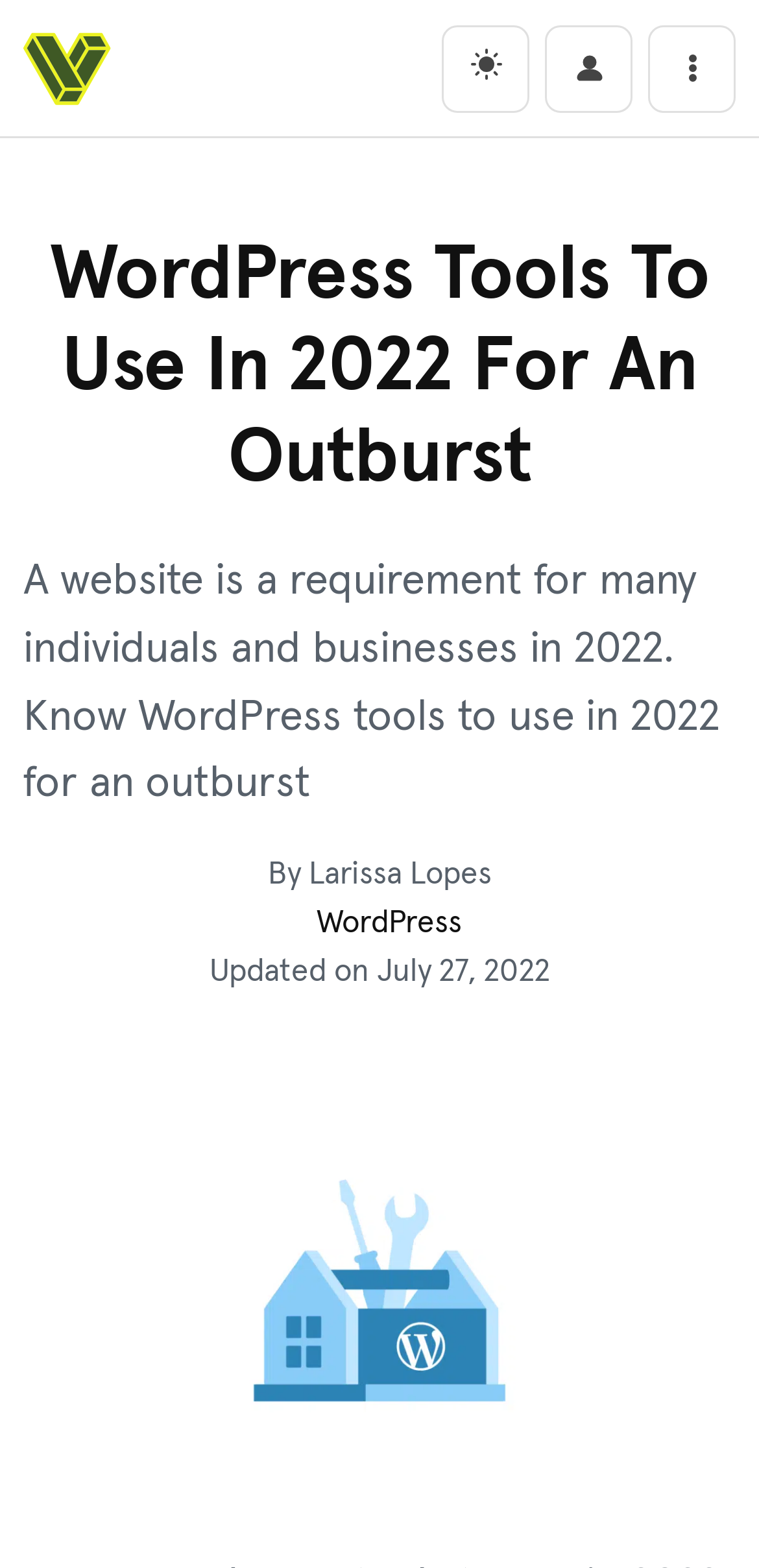Observe the image and answer the following question in detail: When was this article updated?

The updated date of this article is mentioned in the text 'Updated on July 27, 2022' which is located below the author's name.